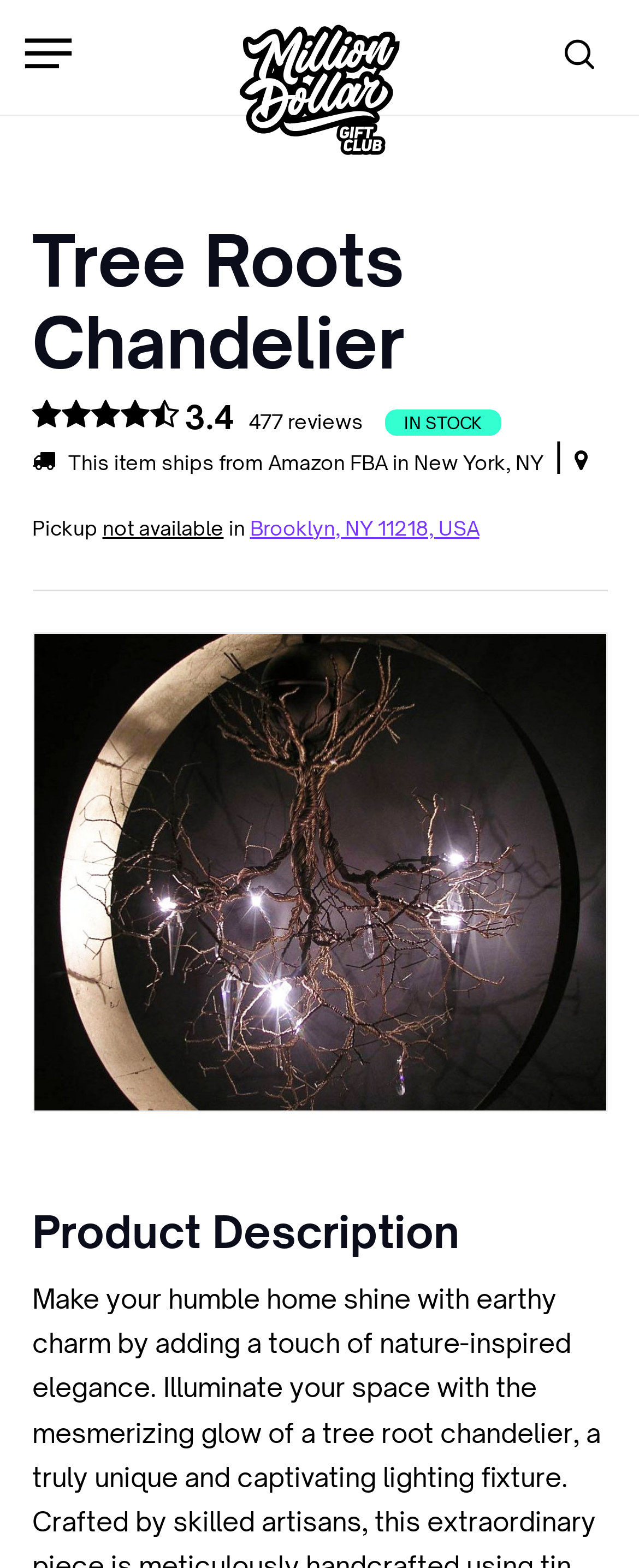Identify the bounding box coordinates of the element to click to follow this instruction: 'Read the product reviews'. Ensure the coordinates are four float values between 0 and 1, provided as [left, top, right, bottom].

[0.05, 0.261, 0.576, 0.277]